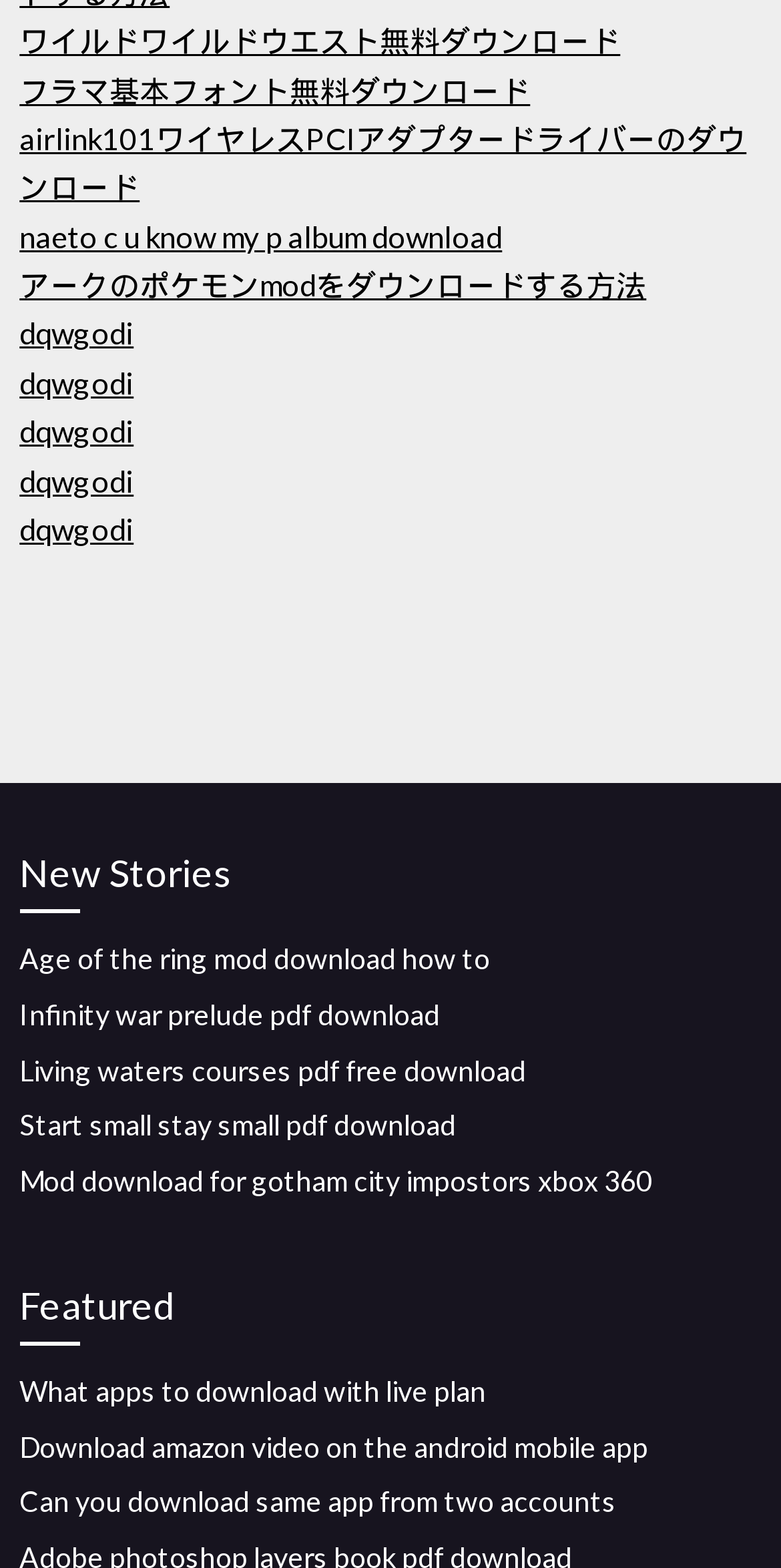Please determine the bounding box coordinates of the element's region to click in order to carry out the following instruction: "Download ワイルドワイルドウエスト game". The coordinates should be four float numbers between 0 and 1, i.e., [left, top, right, bottom].

[0.025, 0.014, 0.794, 0.037]